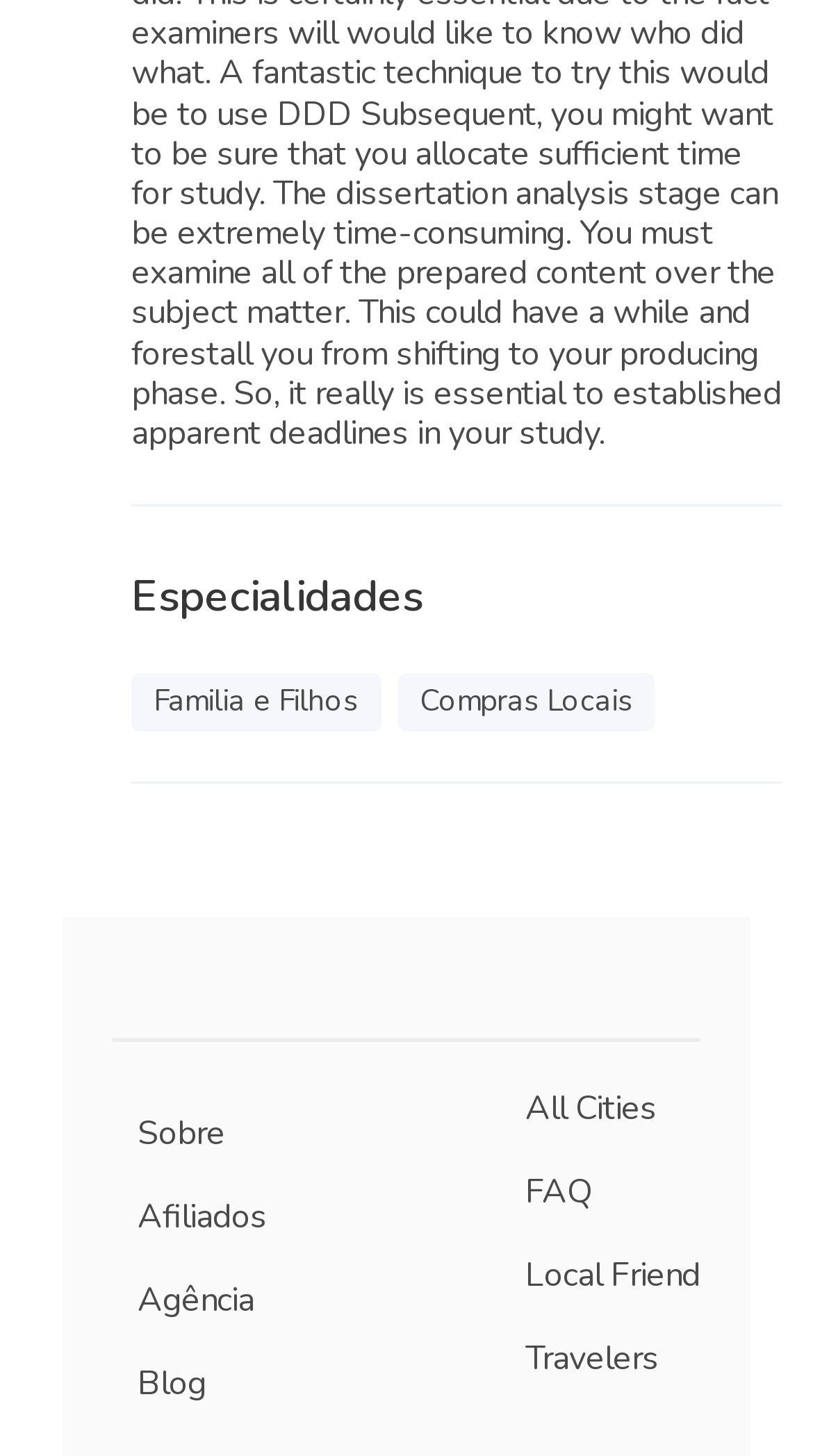Find the bounding box coordinates for the HTML element described as: "parent_node: Website name="url"". The coordinates should consist of four float values between 0 and 1, i.e., [left, top, right, bottom].

None